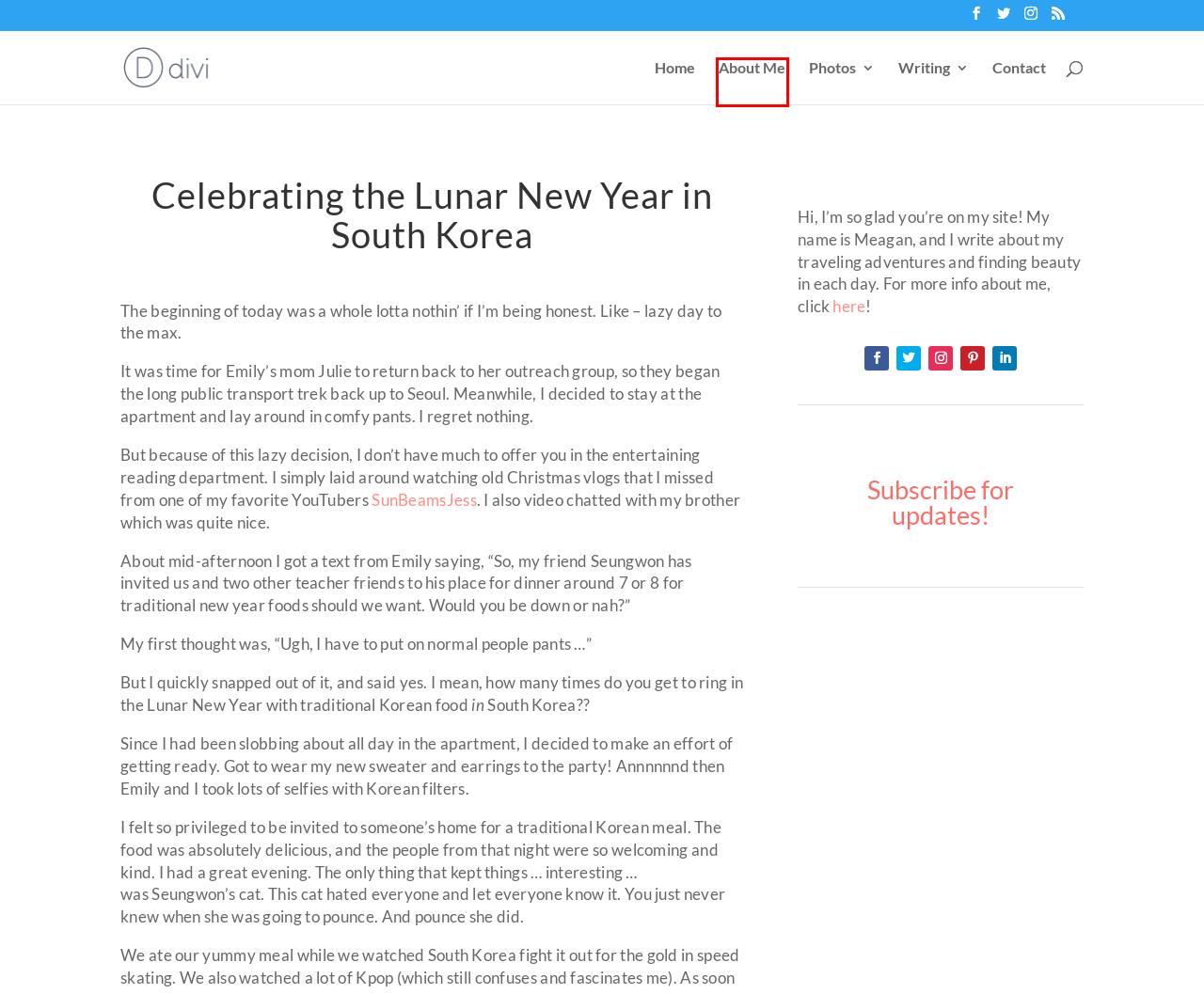Given a screenshot of a webpage with a red rectangle bounding box around a UI element, select the best matching webpage description for the new webpage that appears after clicking the highlighted element. The candidate descriptions are:
A. Home - Meagan Tilley
B. Photos - Meagan Tilley
C. The Most Popular WordPress Themes In The World
D. About Me - Meagan Tilley
E. Writing - Meagan Tilley
F. Contact - Meagan Tilley
G. Day 275: I'm Heading Home! - Meagan Tilley
H. About Me | Meagan Tilley

D